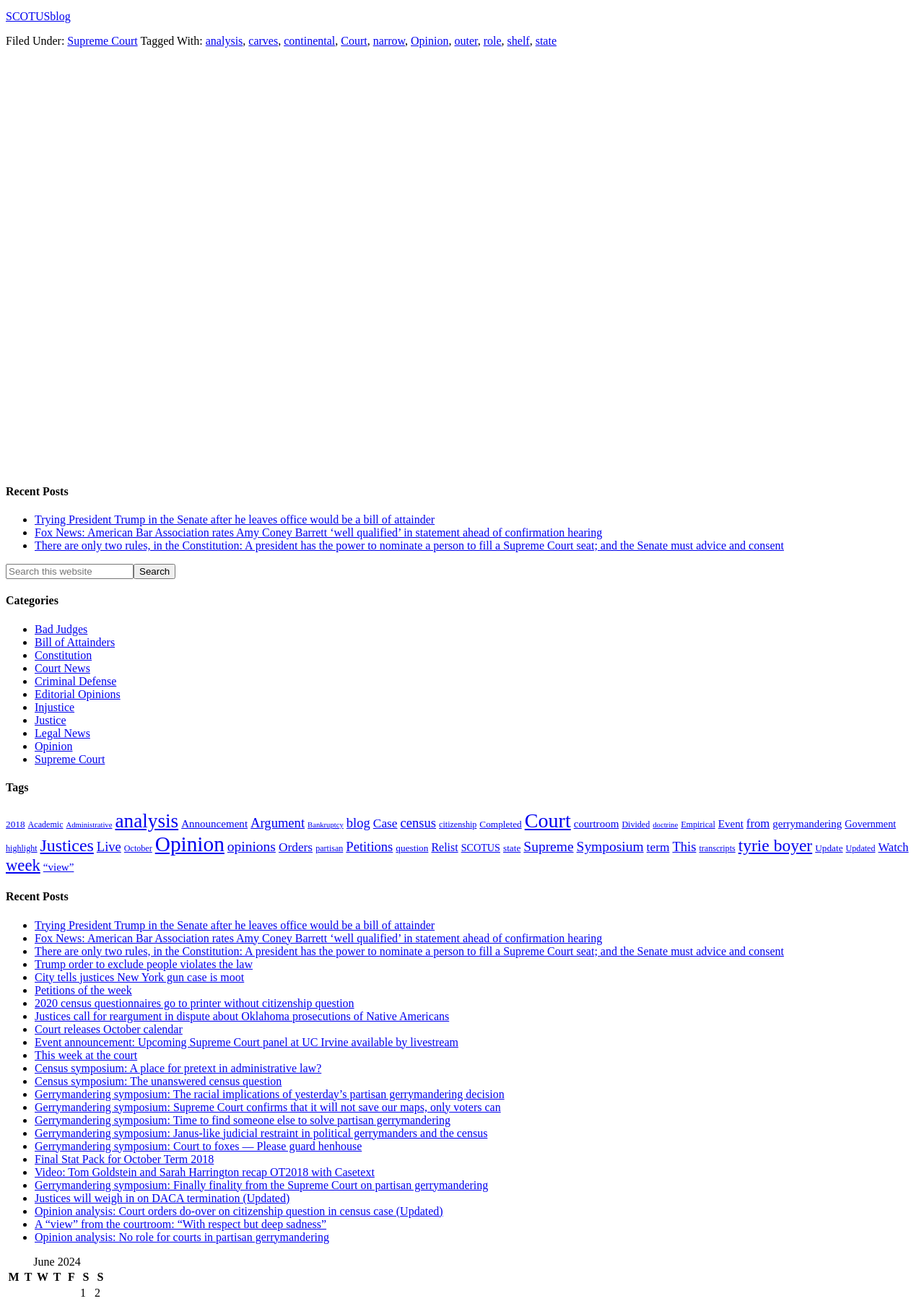Locate the bounding box coordinates of the area you need to click to fulfill this instruction: 'Leave a comment by filling out the form'. The coordinates must be in the form of four float numbers ranging from 0 to 1: [left, top, right, bottom].

None